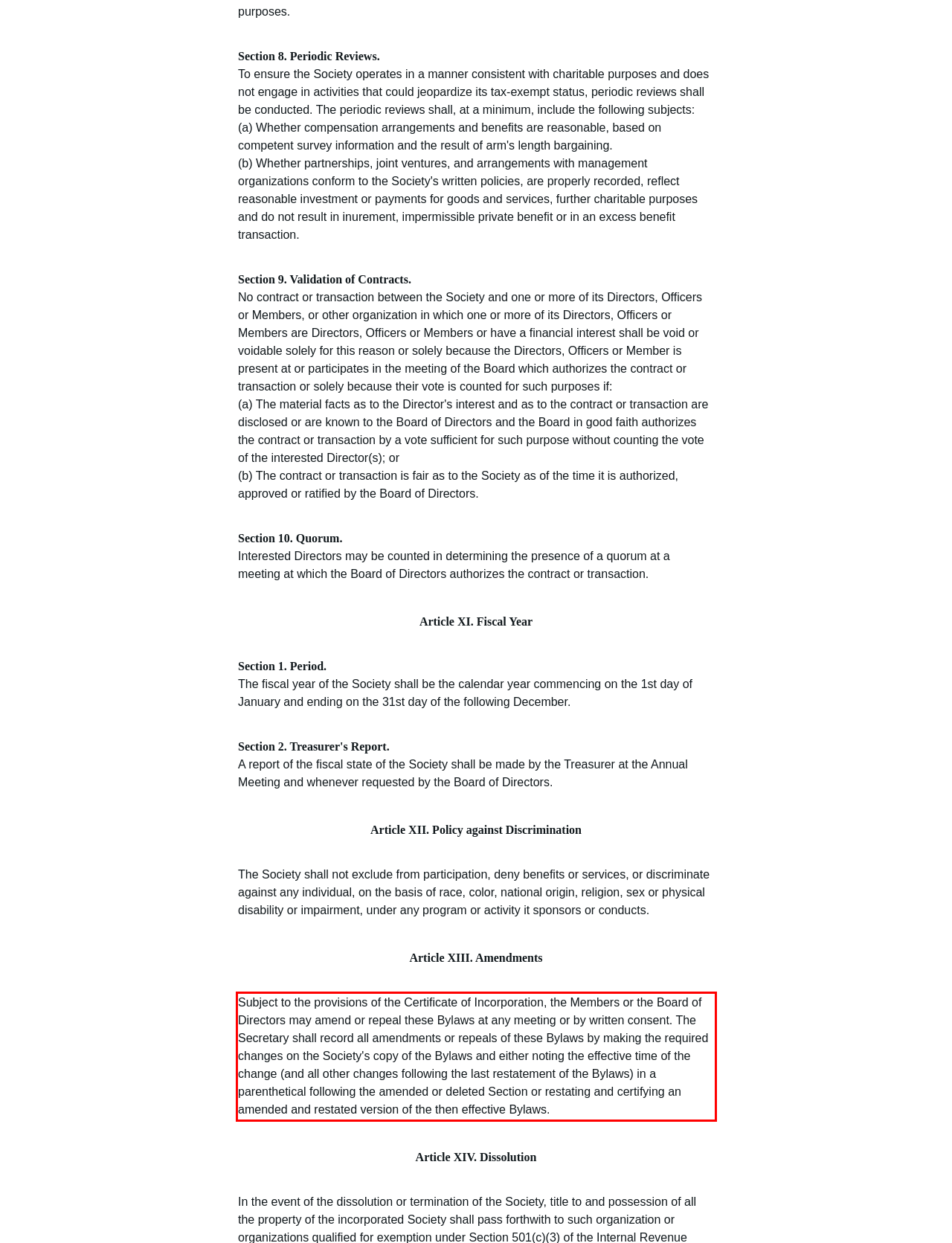View the screenshot of the webpage and identify the UI element surrounded by a red bounding box. Extract the text contained within this red bounding box.

Subject to the provisions of the Certificate of Incorporation, the Members or the Board of Directors may amend or repeal these Bylaws at any meeting or by written consent. The Secretary shall record all amendments or repeals of these Bylaws by making the required changes on the Society's copy of the Bylaws and either noting the effective time of the change (and all other changes following the last restatement of the Bylaws) in a parenthetical following the amended or deleted Section or restating and certifying an amended and restated version of the then effective Bylaws.